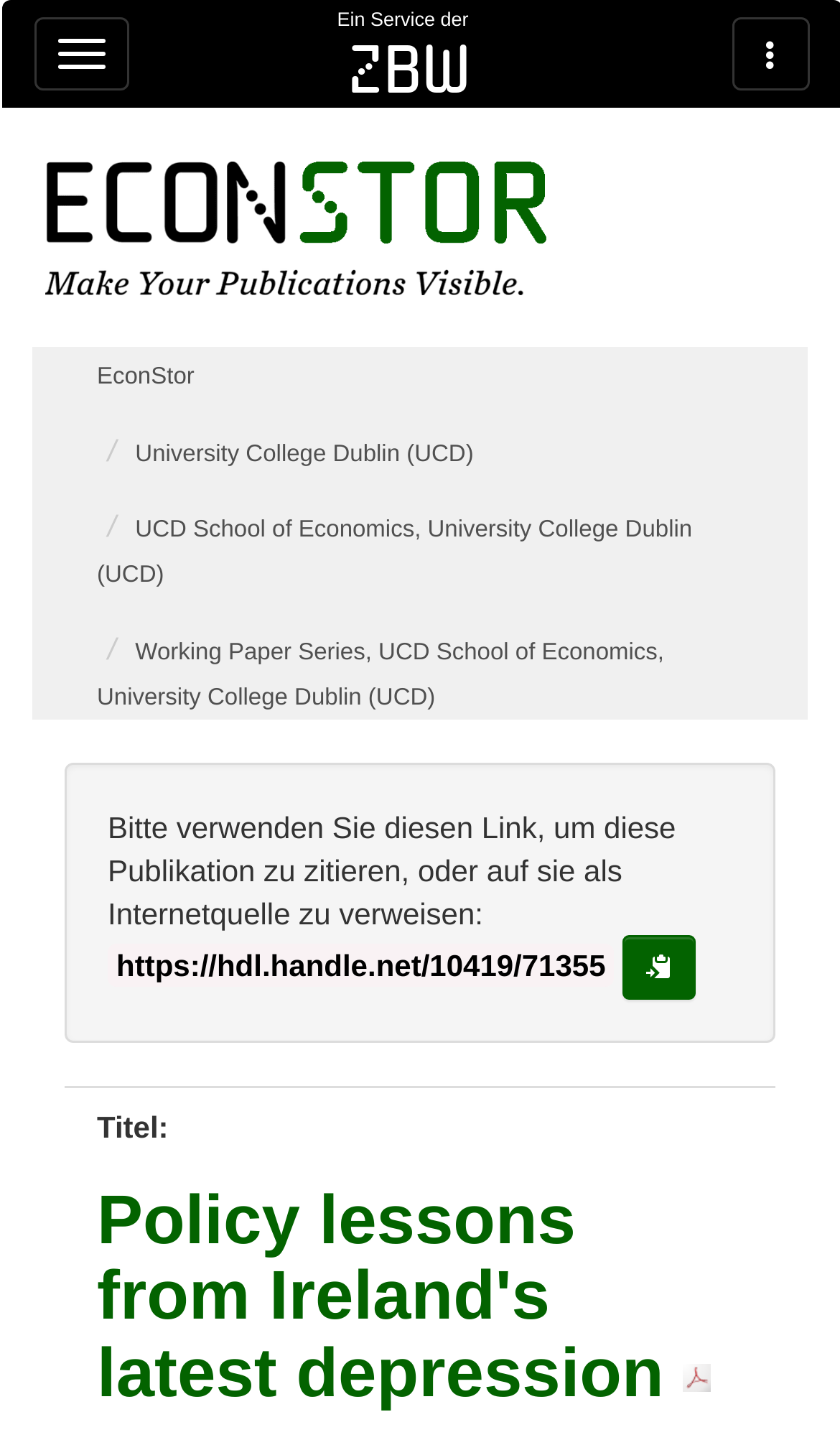What is the name of the service provider?
Using the image as a reference, give a one-word or short phrase answer.

ZBW